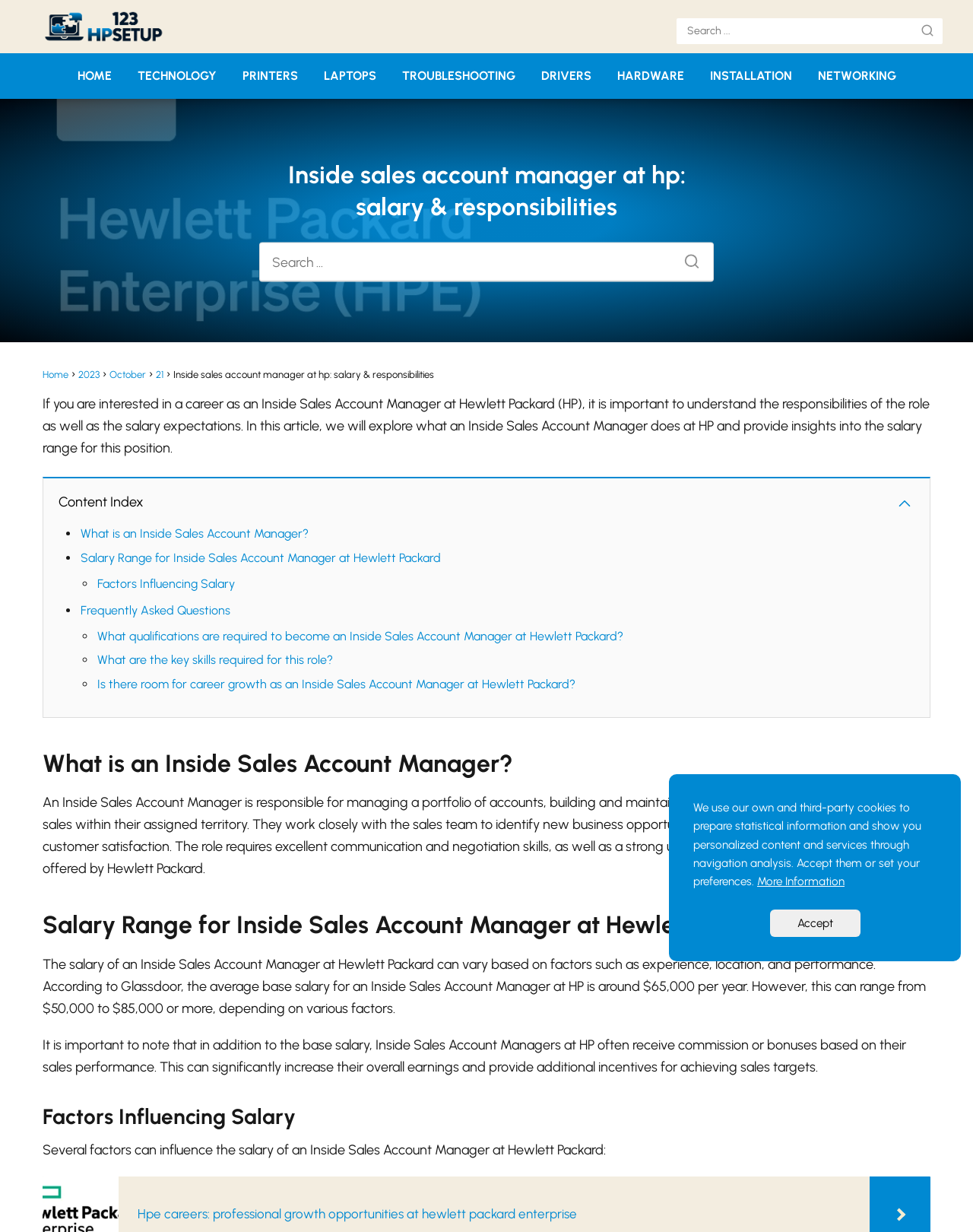Find the bounding box coordinates of the clickable region needed to perform the following instruction: "Search for something". The coordinates should be provided as four float numbers between 0 and 1, i.e., [left, top, right, bottom].

[0.695, 0.015, 0.969, 0.036]